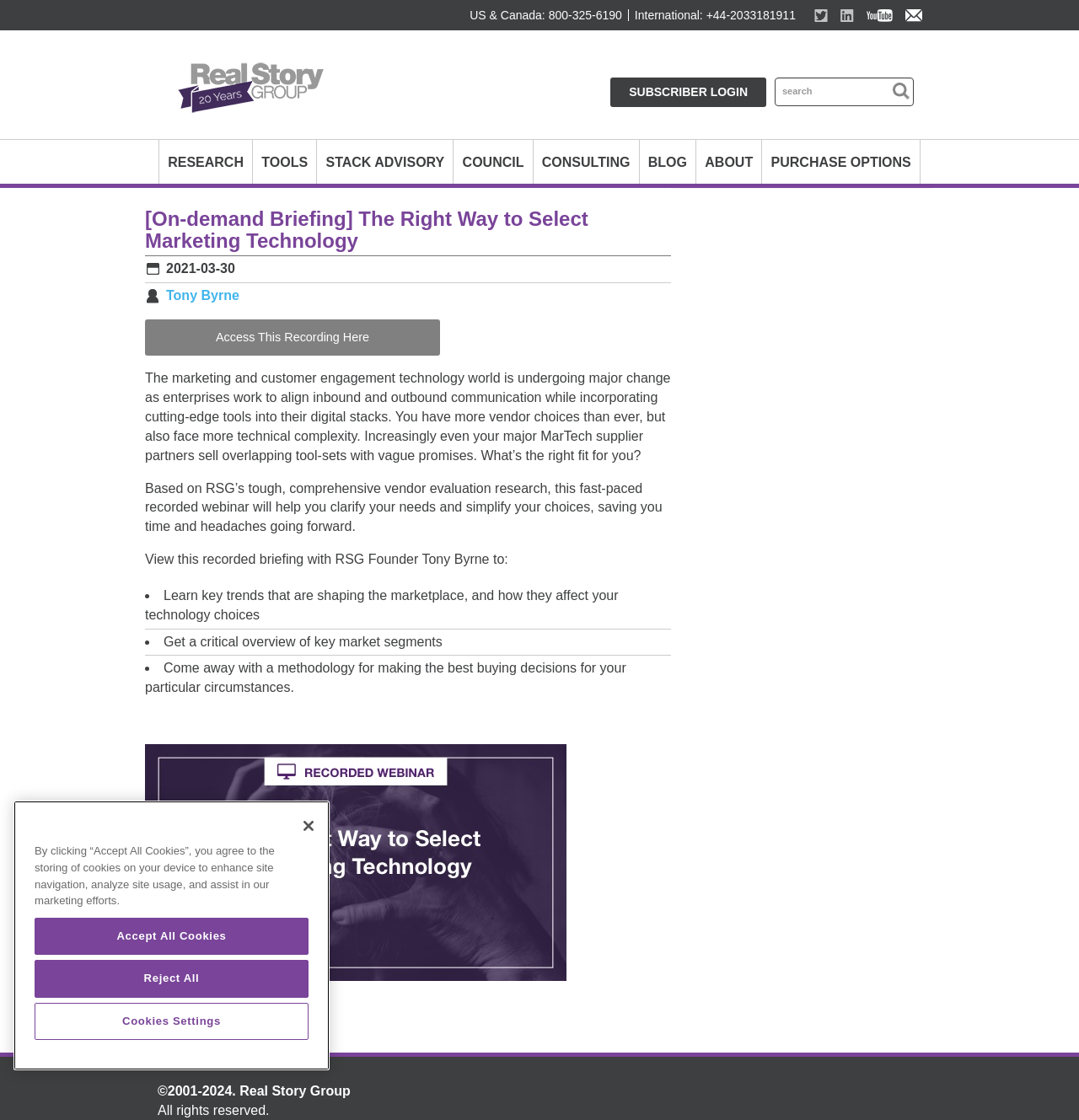Provide a one-word or one-phrase answer to the question:
Who is the founder of RSG?

Tony Byrne